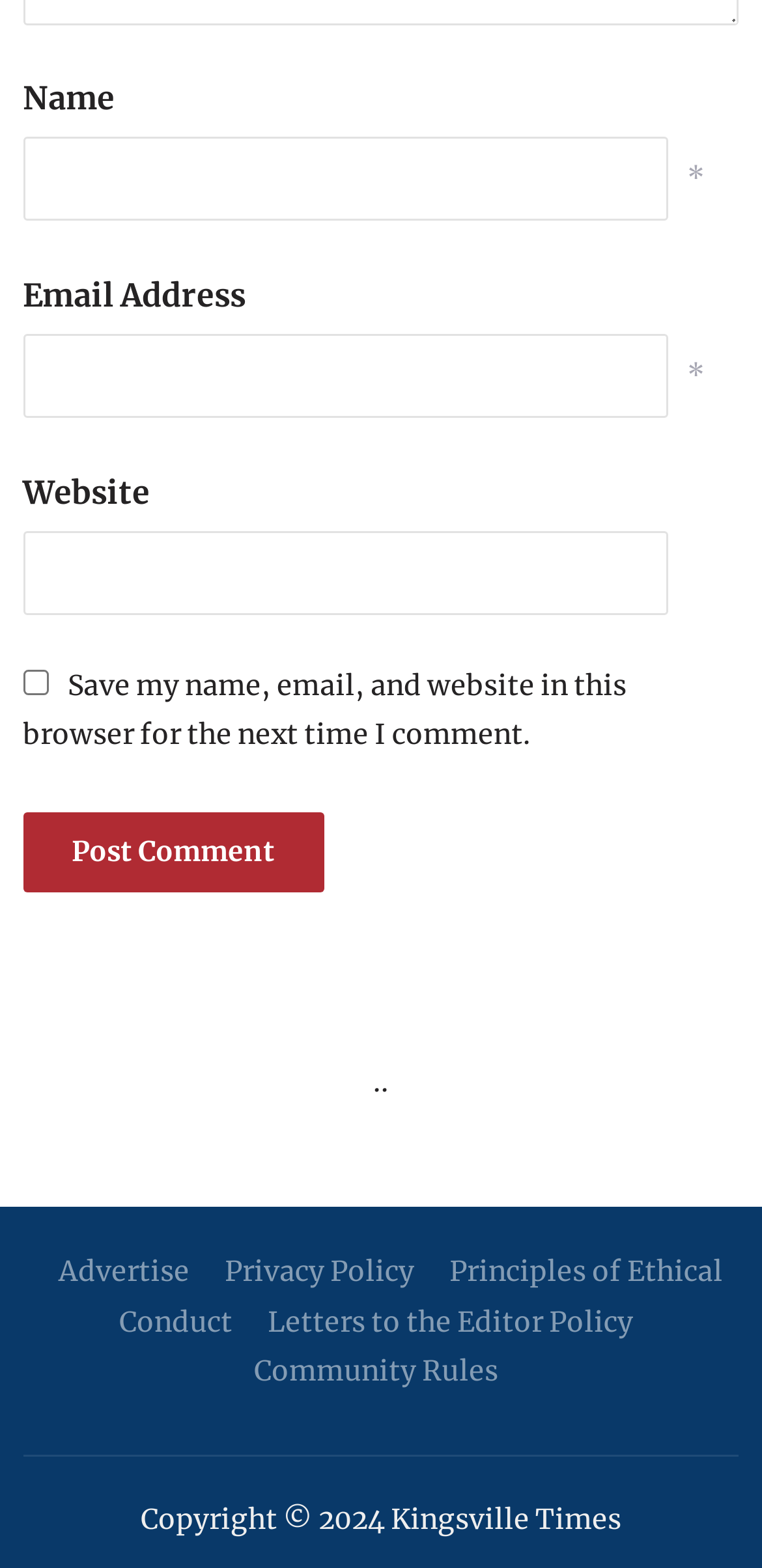What is the purpose of the checkbox?
Please describe in detail the information shown in the image to answer the question.

The checkbox is located below the 'Website' textbox and is labeled 'Save my name, email, and website in this browser for the next time I comment.' This suggests that its purpose is to save the user's comment information for future use.